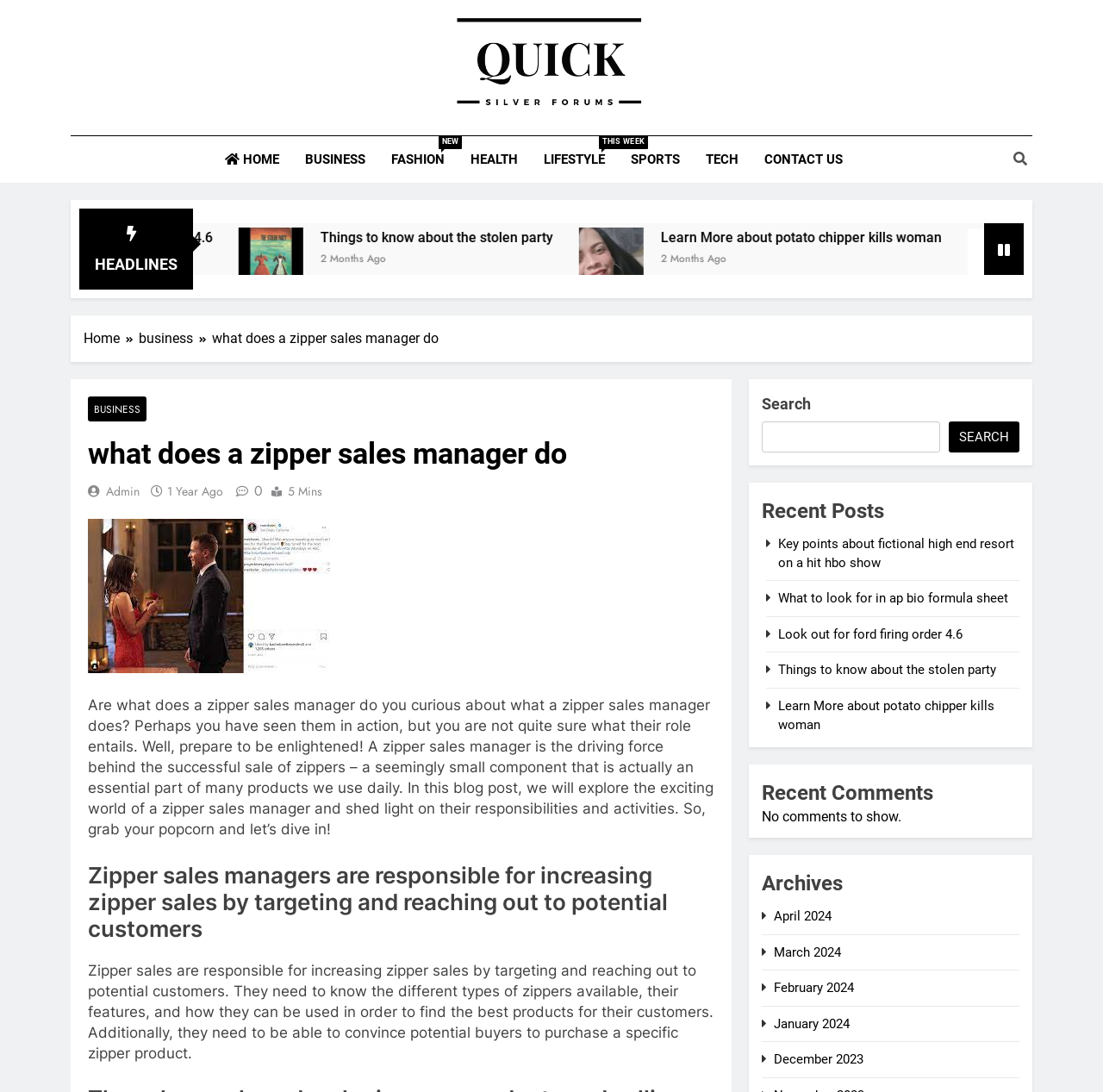Specify the bounding box coordinates (top-left x, top-left y, bottom-right x, bottom-right y) of the UI element in the screenshot that matches this description: 2 months ago2 months ago

[0.338, 0.228, 0.397, 0.243]